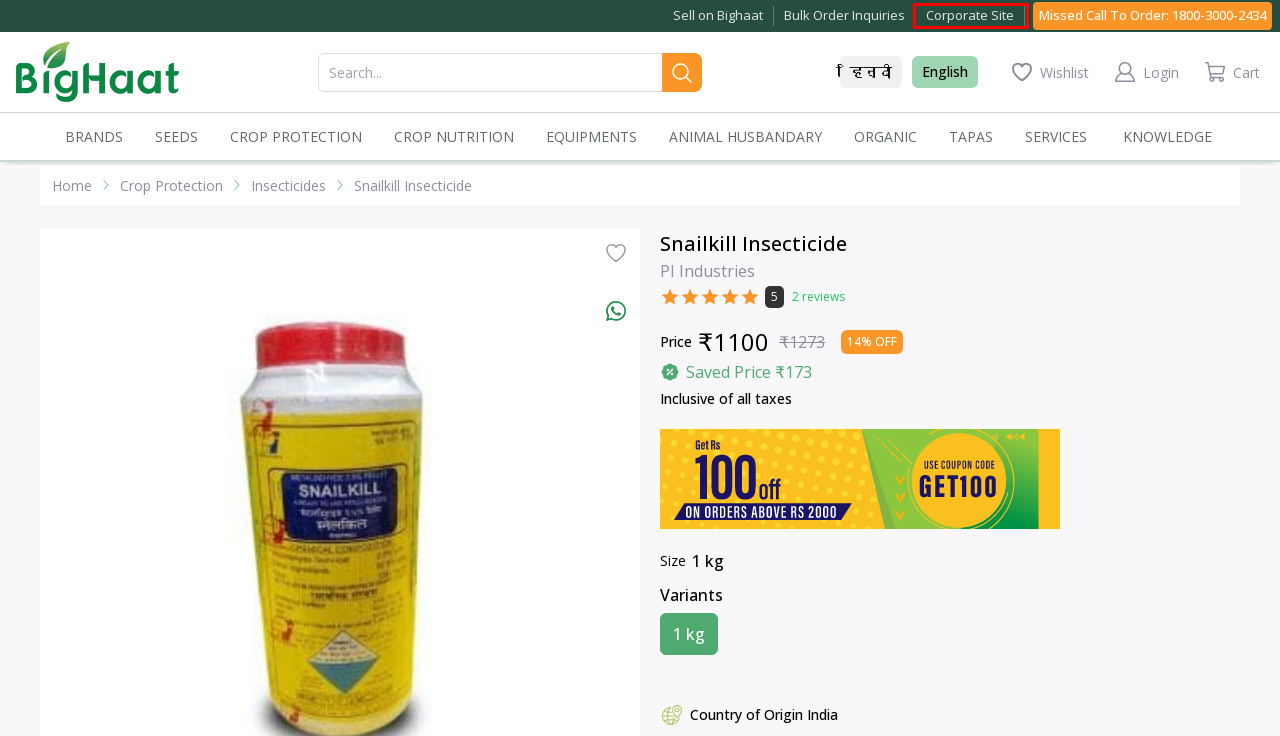You have a screenshot of a webpage with a red rectangle bounding box. Identify the best webpage description that corresponds to the new webpage after clicking the element within the red bounding box. Here are the candidates:
A. Warehouse Subsidy - National Subsidy | BigHaat Kisan Vedika
B. Agri hacks - Kisanvedika | BigHaat
C. Bighaat
D. Home - Kisanvedika | BigHaat
E. Soil Health Card Scheme - National scheme | BigHaat Kisan Vedika
F. 404 - Not Found | BigHaat
G. Organic Farming Subsidy - State scheme | BigHaat Kisan Vedika
H. Business Idea - Kisanvedika | BigHaat

C